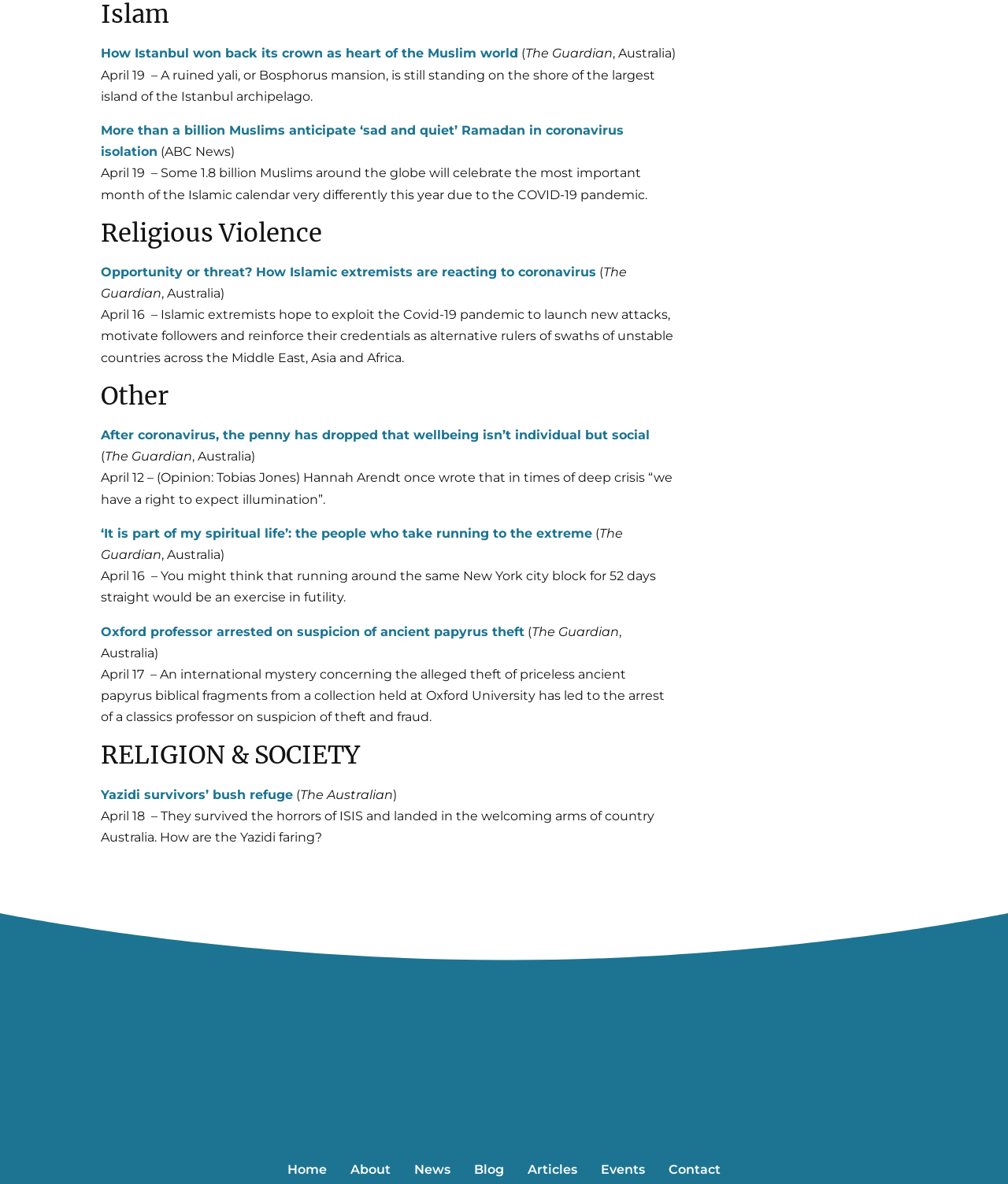Using the information in the image, give a comprehensive answer to the question: 
What is the date of the article 'Yazidi survivors’ bush refuge'?

I found the article 'Yazidi survivors’ bush refuge' and read the date mentioned in the description, which is April 18.